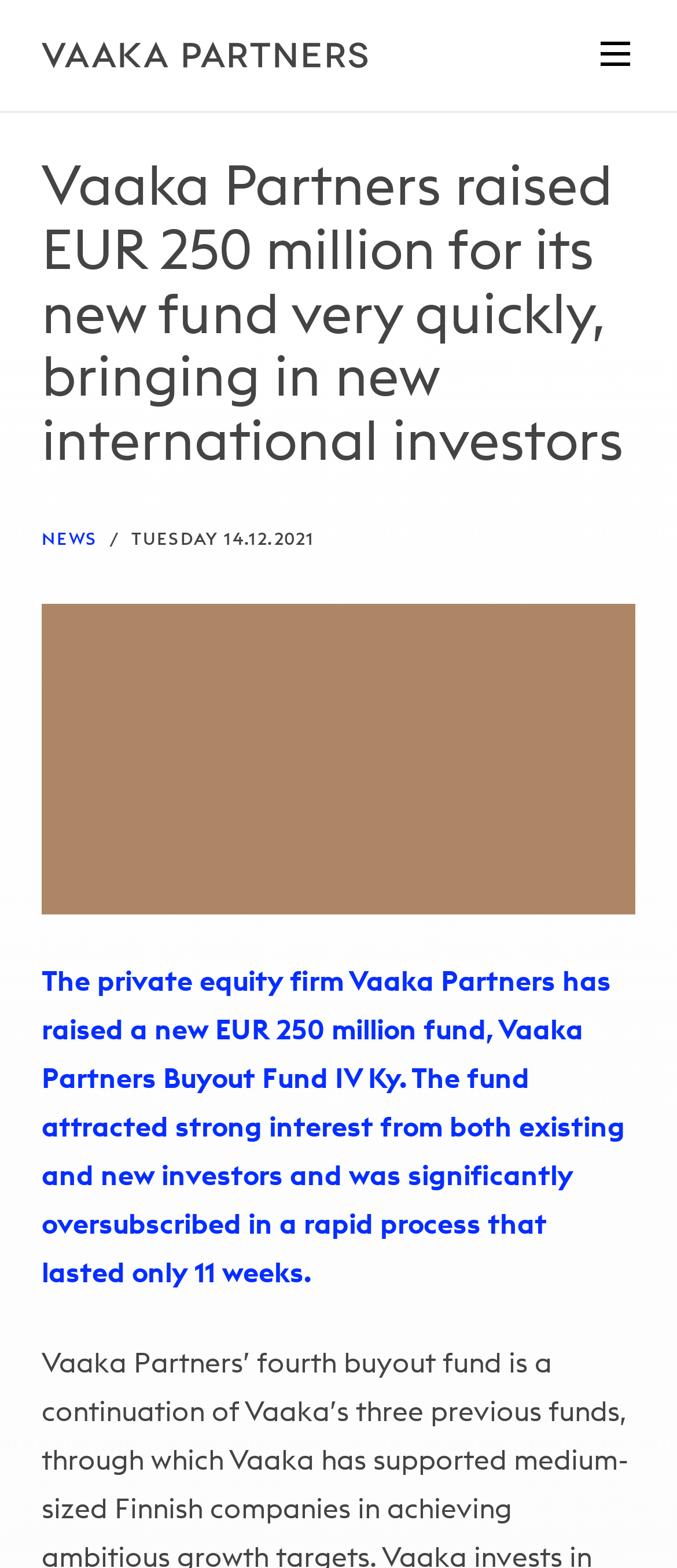Give a one-word or phrase response to the following question: How long did the fundraising process take?

11 weeks